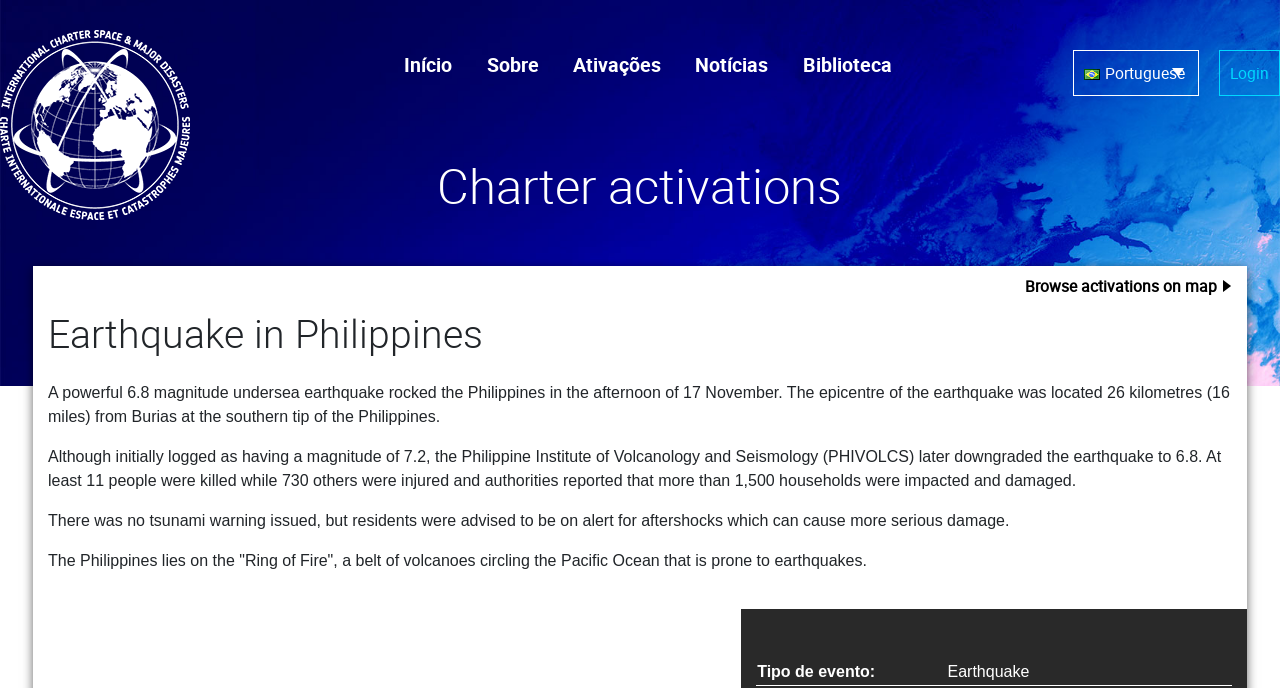What is the name of the institute that downgraded the earthquake magnitude?
Kindly answer the question with as much detail as you can.

The answer can be found in the paragraph that describes the earthquake, where it is mentioned that 'Although initially logged as having a magnitude of 7.2, the Philippine Institute of Volcanology and Seismology (PHIVOLCS) later downgraded the earthquake to 6.8.'